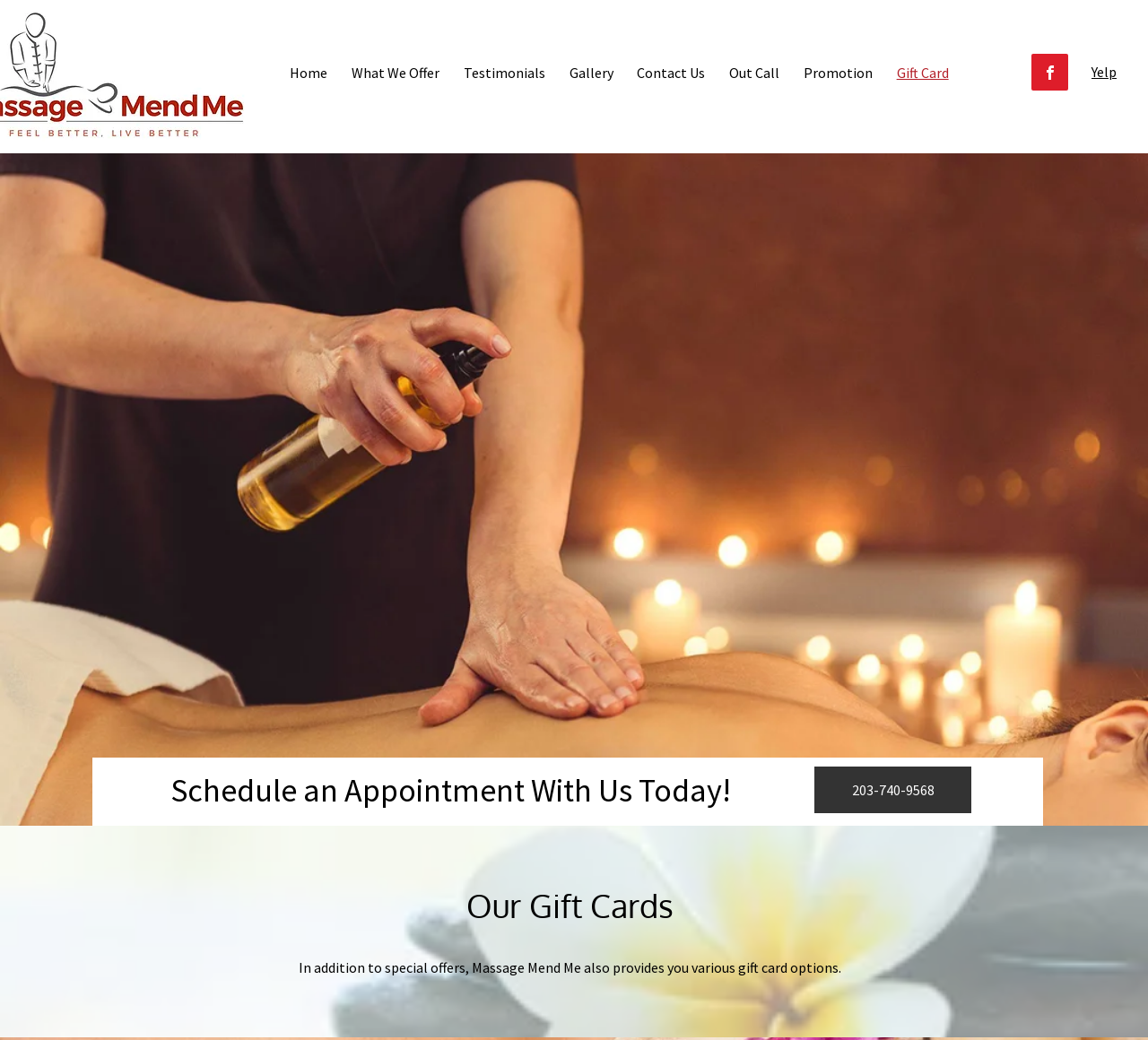Provide the bounding box coordinates of the HTML element this sentence describes: "Gift Card". The bounding box coordinates consist of four float numbers between 0 and 1, i.e., [left, top, right, bottom].

[0.771, 0.06, 0.837, 0.079]